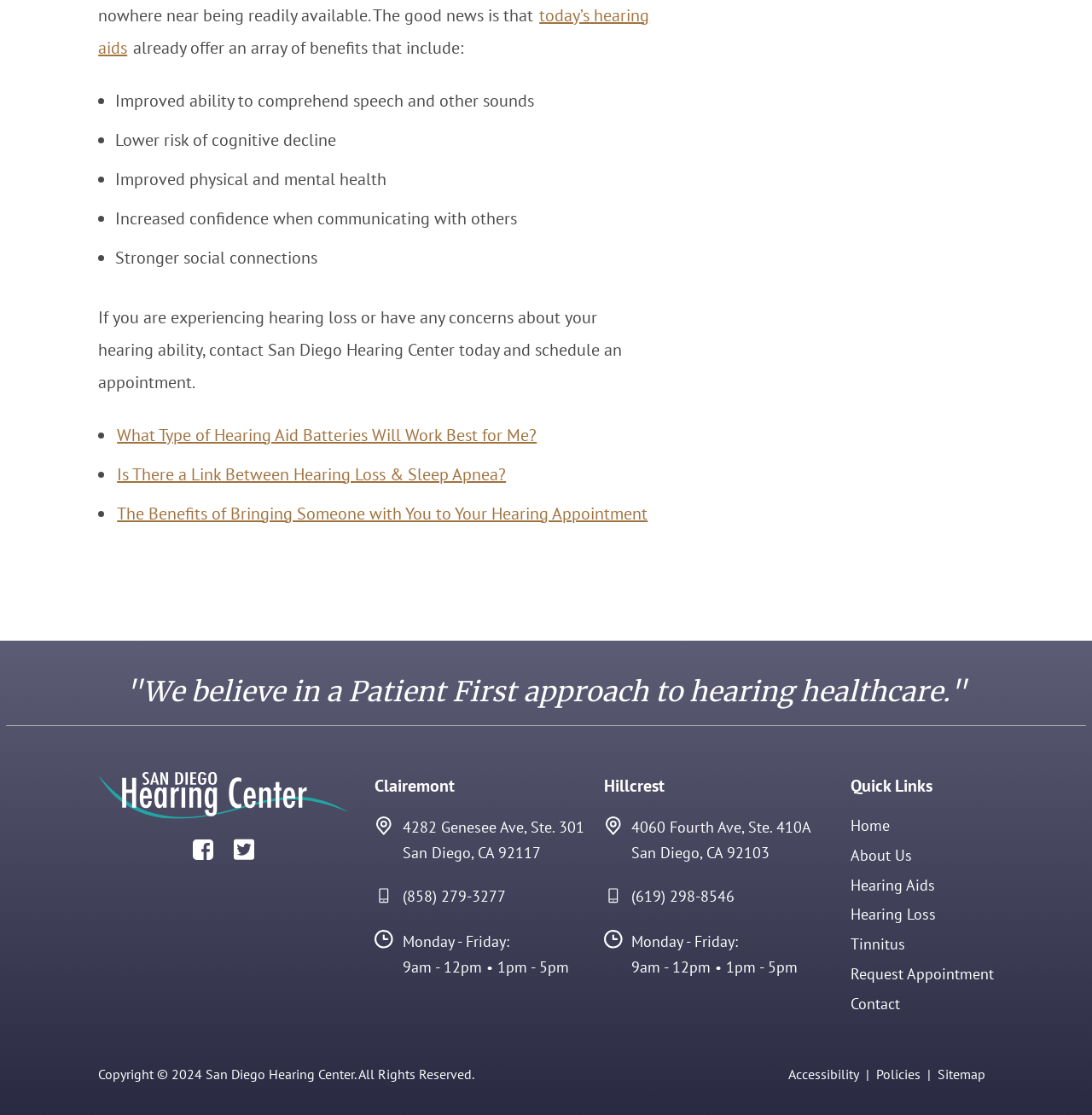Find the coordinates for the bounding box of the element with this description: "(619) 298-8546".

[0.553, 0.793, 0.755, 0.816]